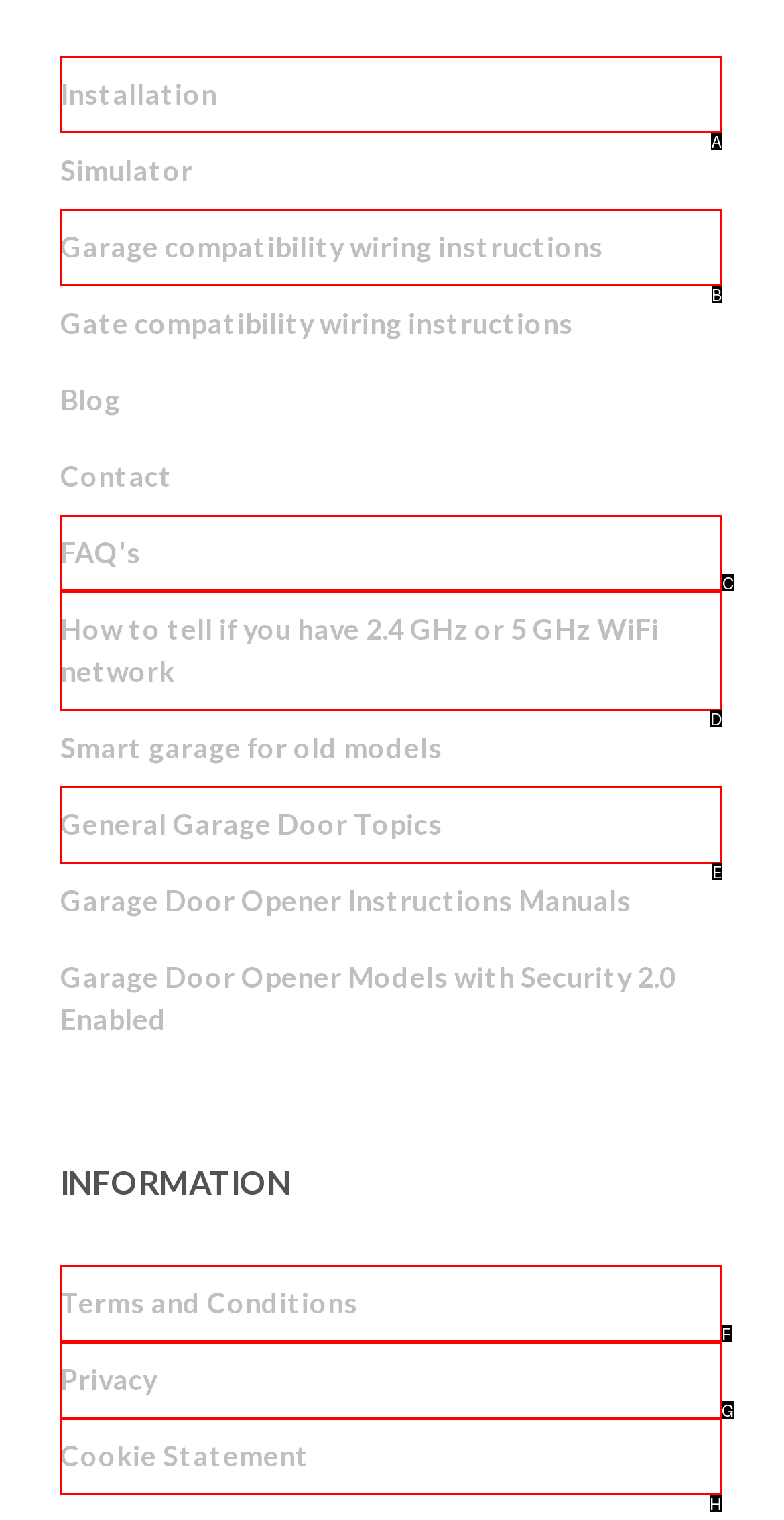Determine which HTML element to click on in order to complete the action: Check FAQ's.
Reply with the letter of the selected option.

C